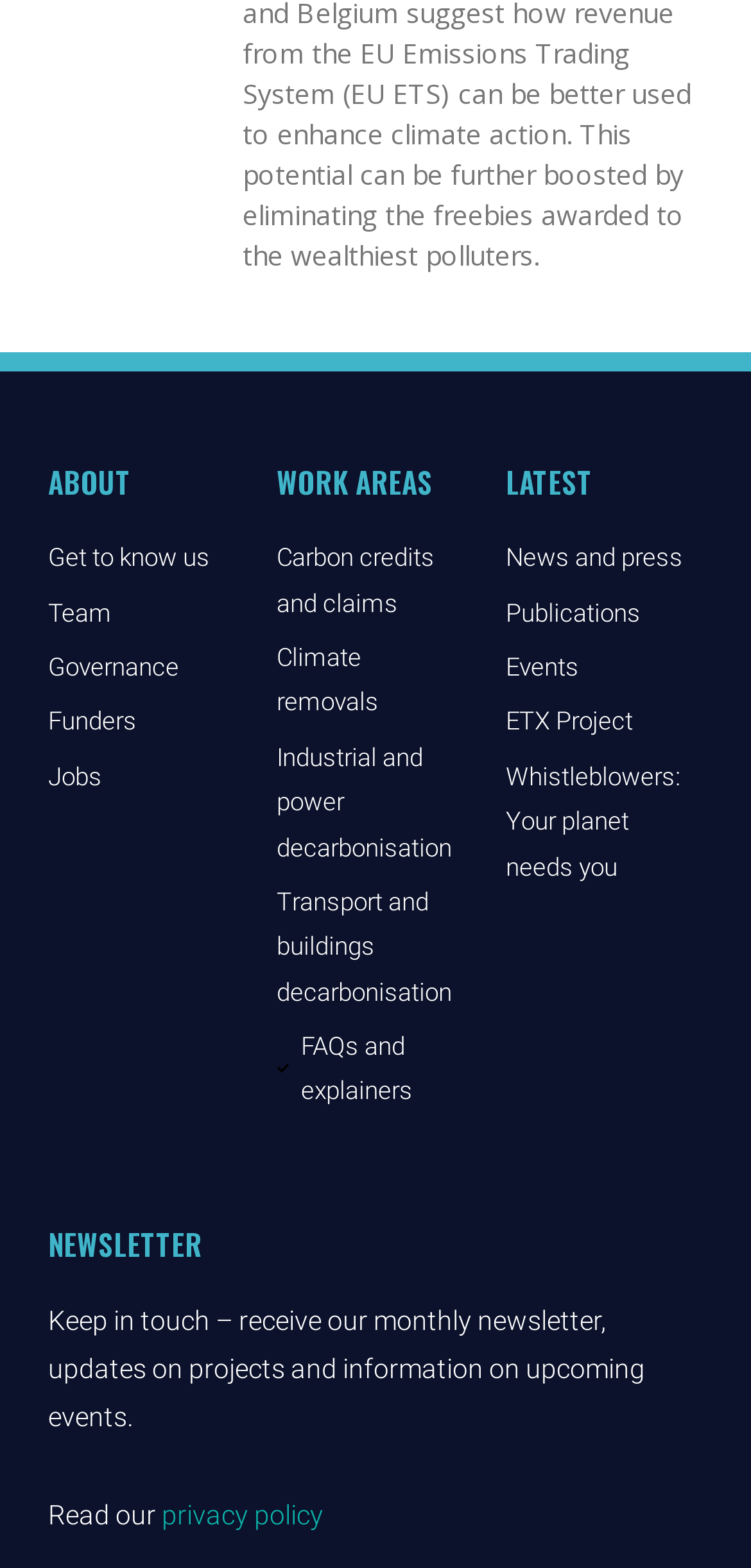Respond with a single word or short phrase to the following question: 
How many links are under the 'LATEST' heading?

5